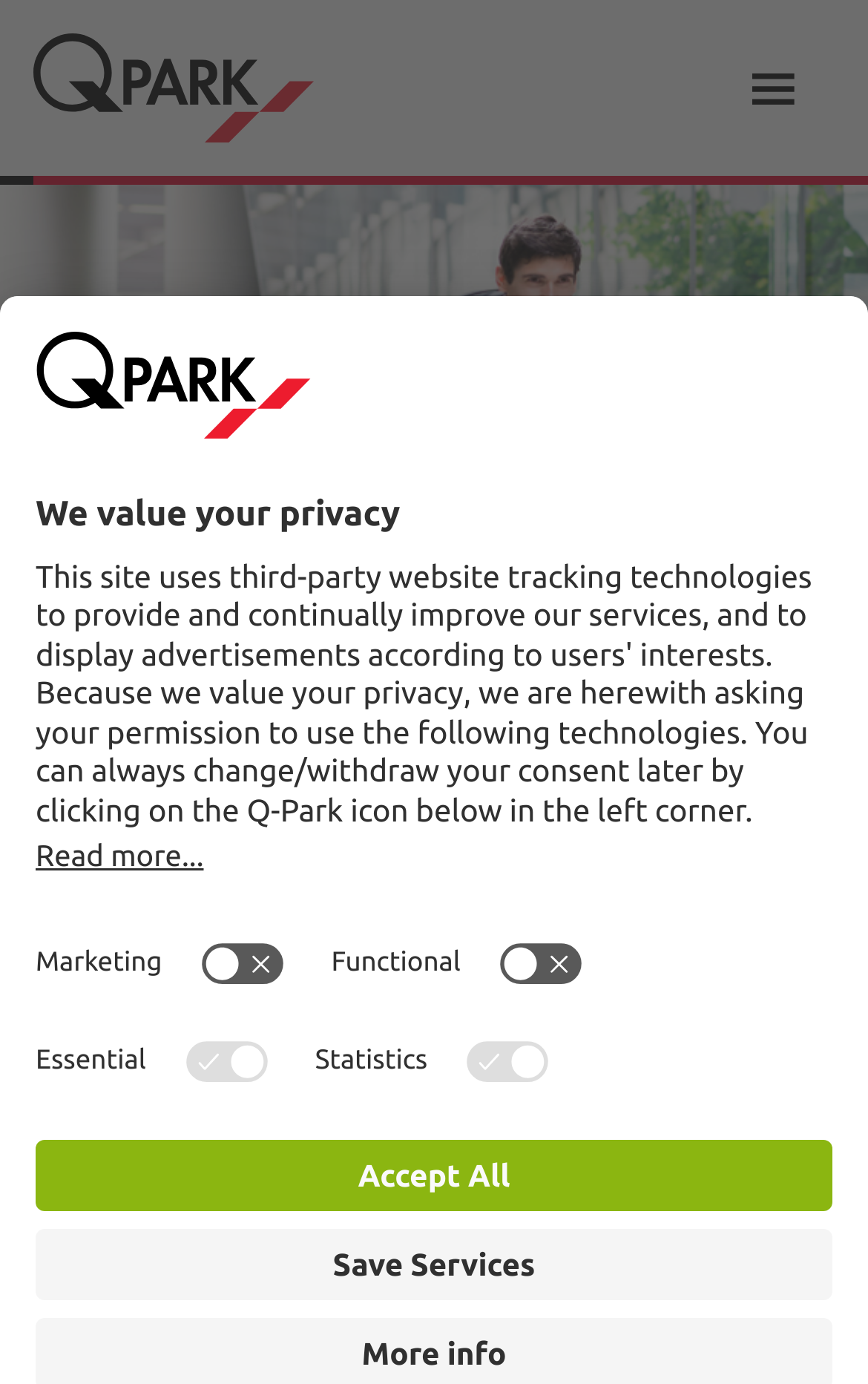From the element description Read more..., predict the bounding box coordinates of the UI element. The coordinates must be specified in the format (top-left x, top-left y, bottom-right x, bottom-right y) and should be within the 0 to 1 range.

[0.041, 0.607, 0.959, 0.632]